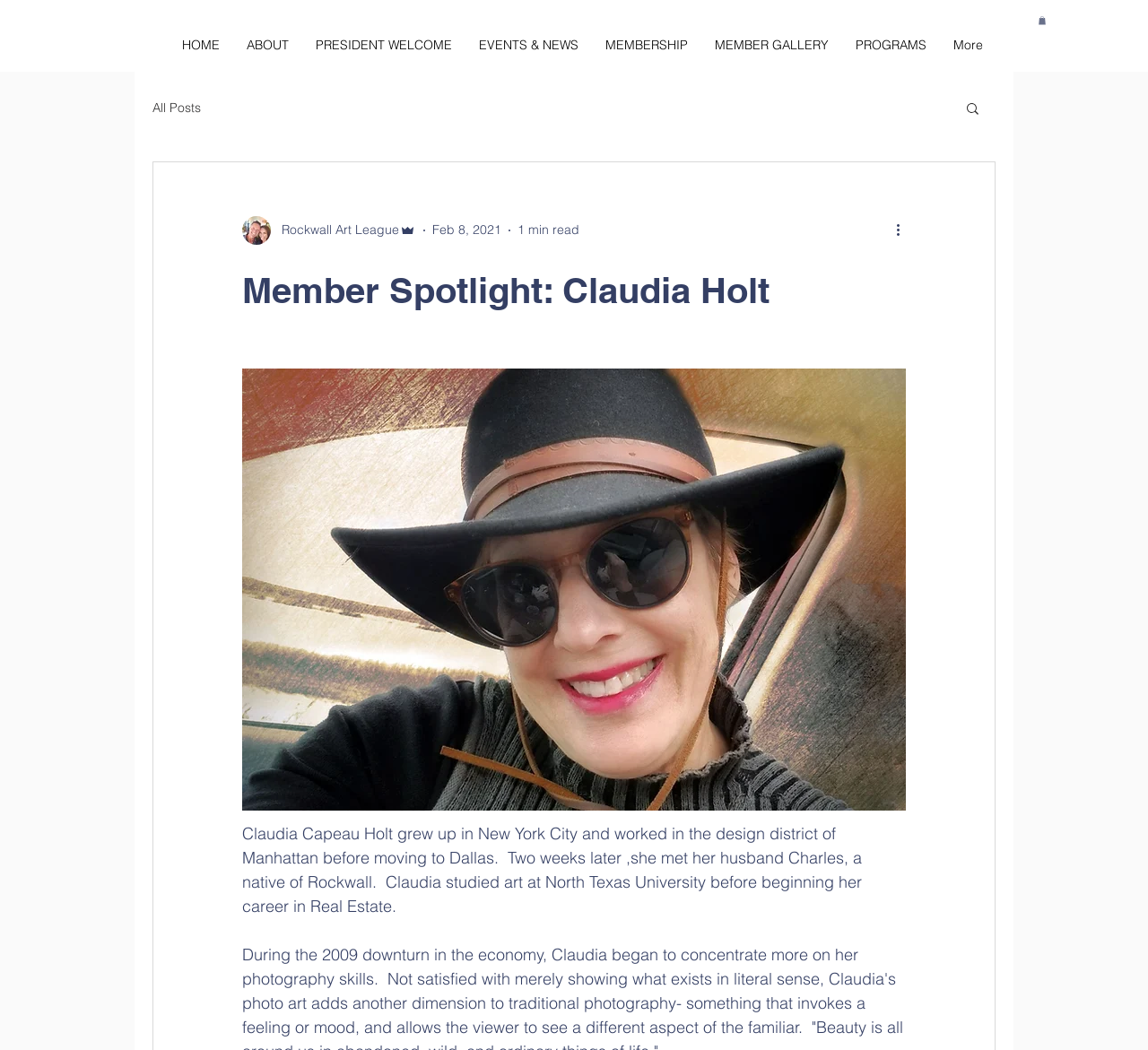What is the date of the article?
Based on the image content, provide your answer in one word or a short phrase.

Feb 8, 2021